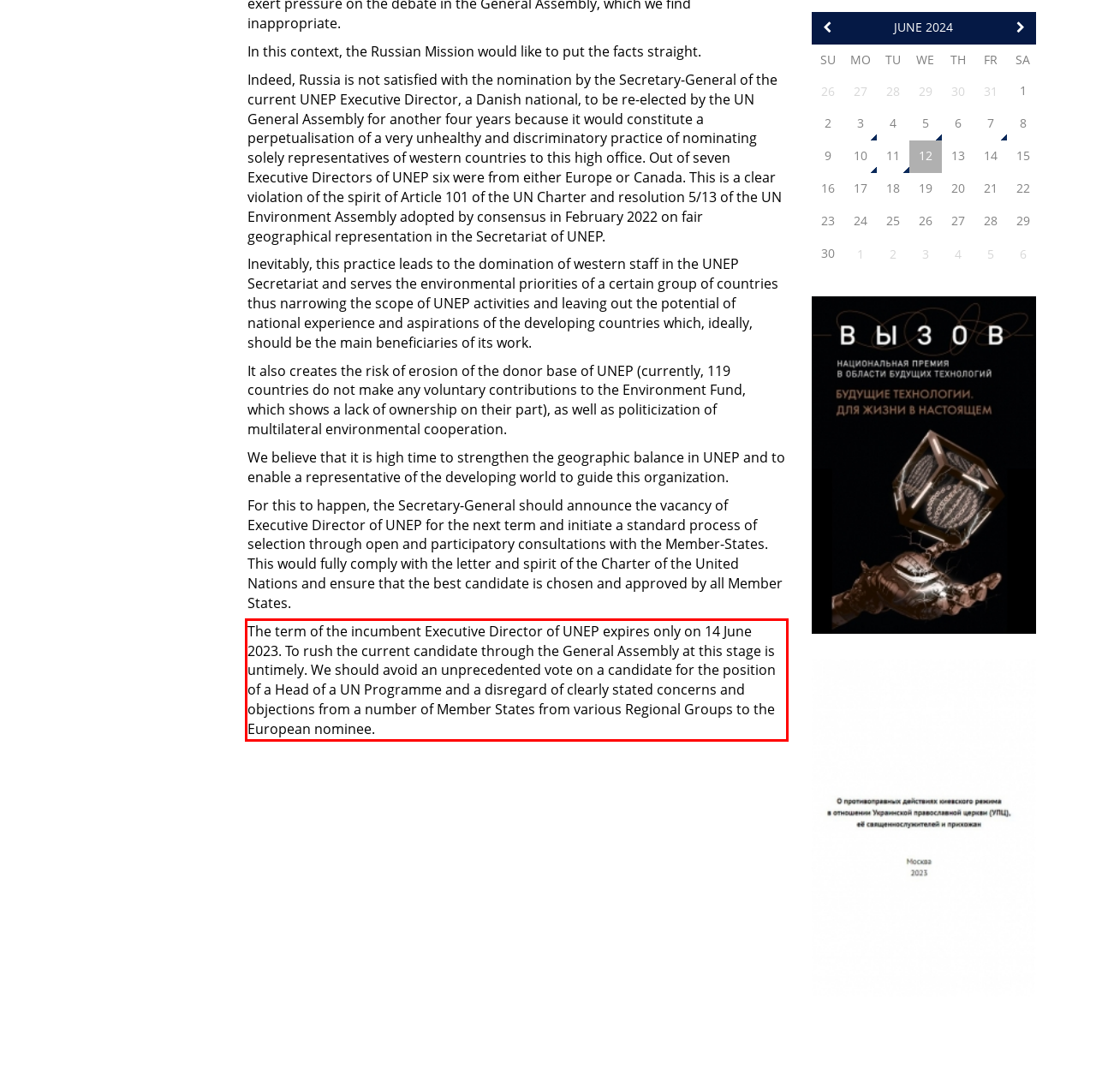Examine the webpage screenshot and use OCR to obtain the text inside the red bounding box.

The term of the incumbent Executive Director of UNEP expires only on 14 June 2023. To rush the current candidate through the General Assembly at this stage is untimely. We should avoid an unprecedented vote on a candidate for the position of a Head of a UN Programme and a disregard of clearly stated concerns and objections from a number of Member States from various Regional Groups to the European nominee.